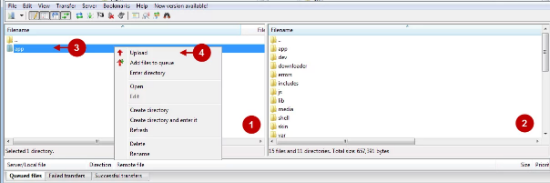What is the purpose of the fourth numbered point?
Answer the question with as much detail as you can, using the image as a reference.

The fourth numbered point (4) directs the user's attention to the 'Upload' option in the context menu, which appears when right-clicking on the selected file, signifying the action needed to initiate the upload process.